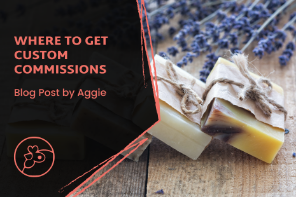Answer with a single word or phrase: 
What is on the textured wooden surface?

Handmade soaps